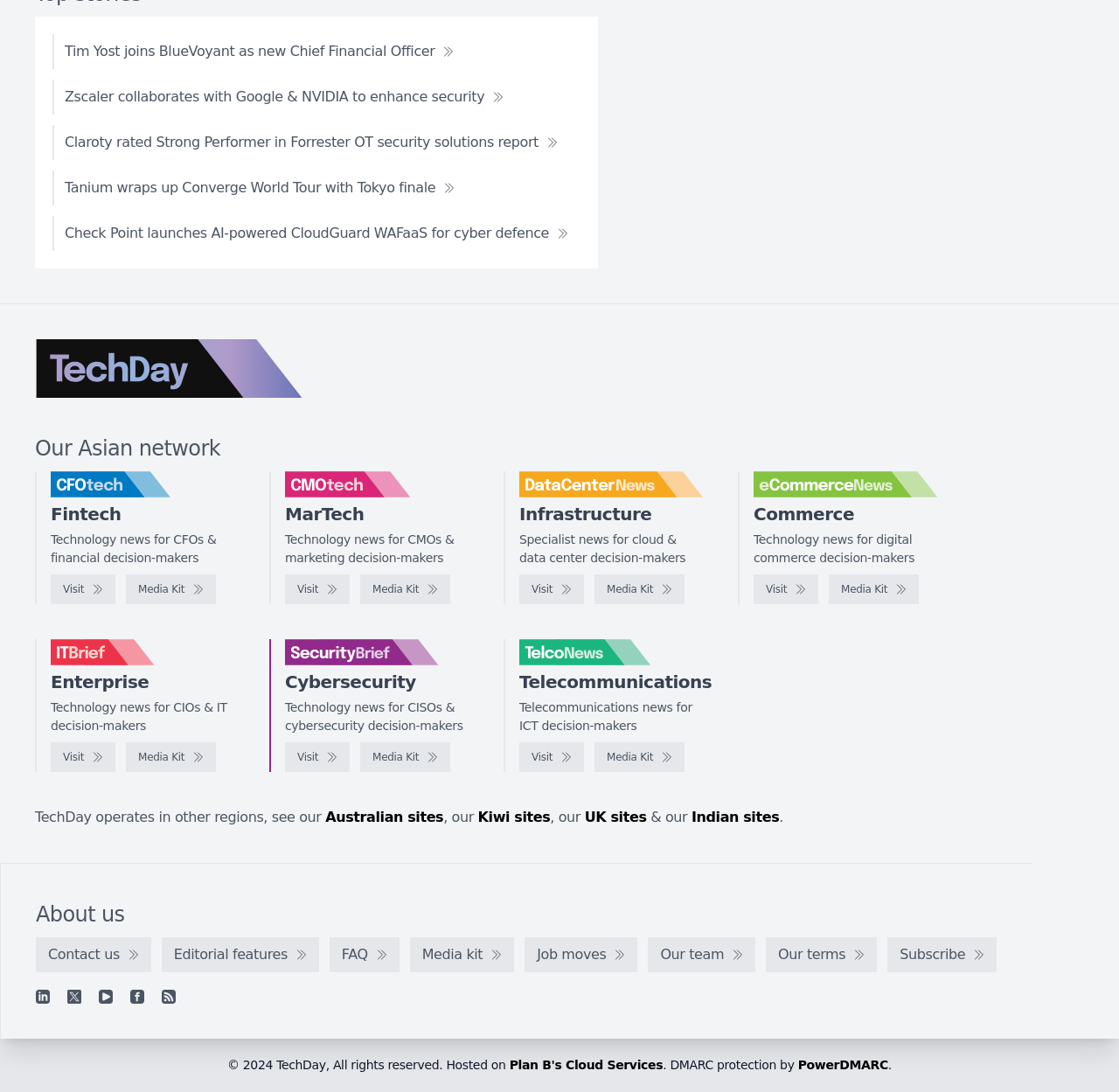Find the bounding box coordinates corresponding to the UI element with the description: "Media Kit". The coordinates should be formatted as [left, top, right, bottom], with values as floats between 0 and 1.

[0.531, 0.68, 0.612, 0.707]